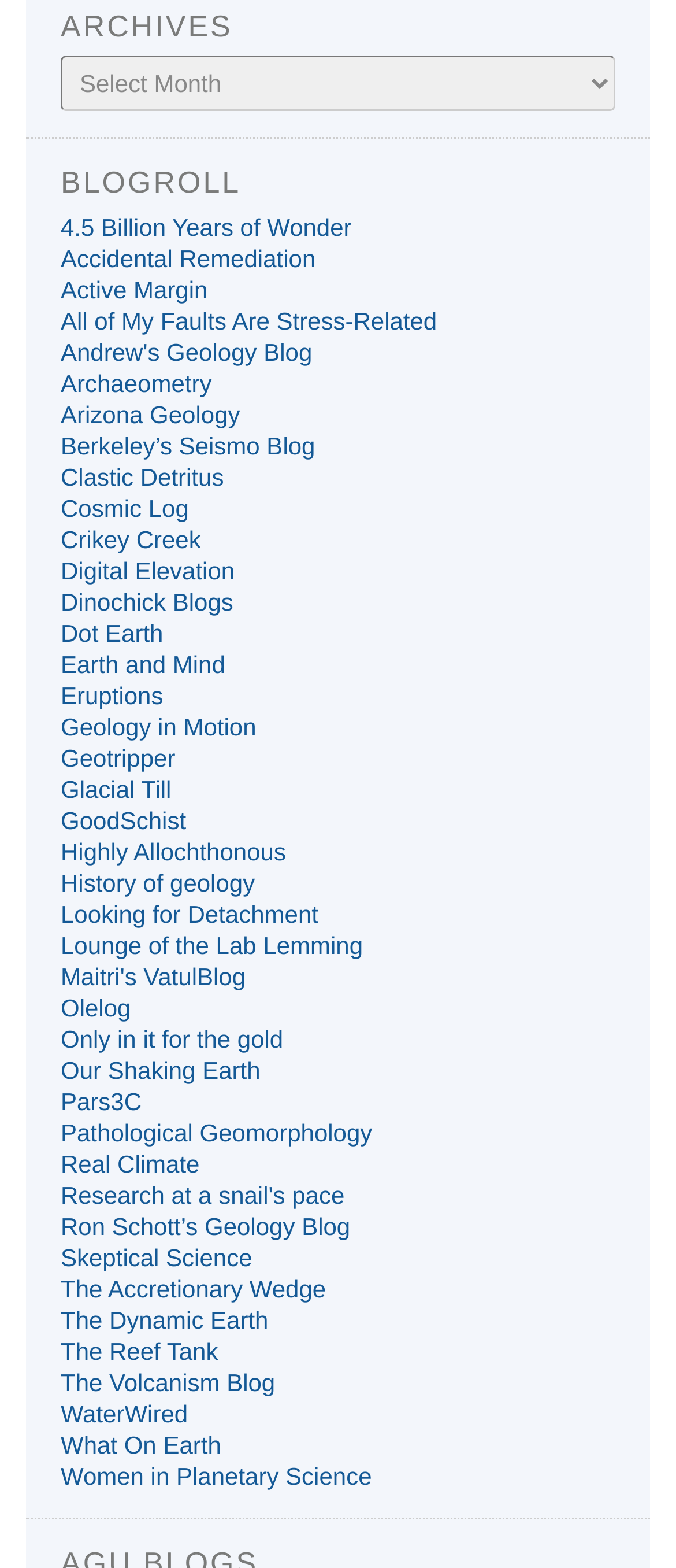Determine the bounding box coordinates for the UI element matching this description: "Research at a snail's pace".

[0.09, 0.754, 0.51, 0.771]